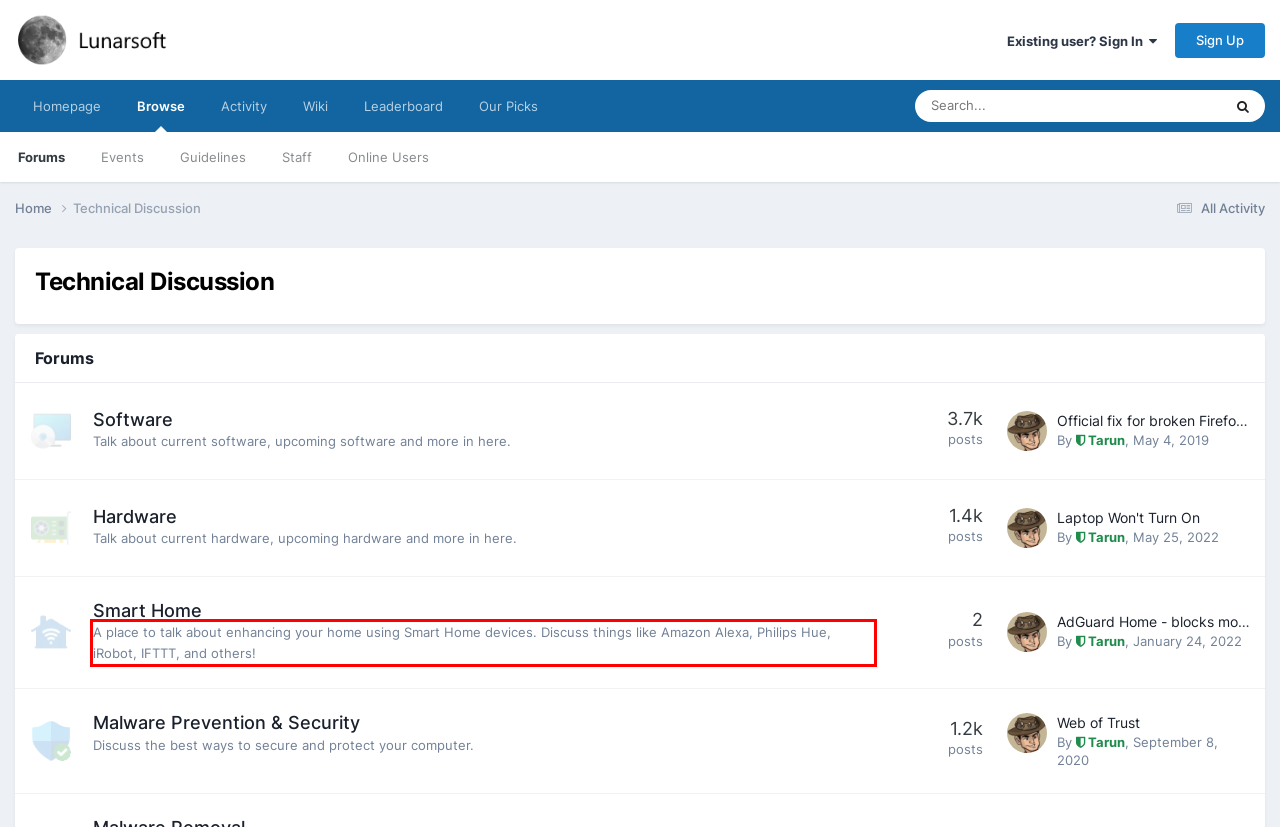With the given screenshot of a webpage, locate the red rectangle bounding box and extract the text content using OCR.

A place to talk about enhancing your home using Smart Home devices. Discuss things like Amazon Alexa, Philips Hue, iRobot, IFTTT, and others!